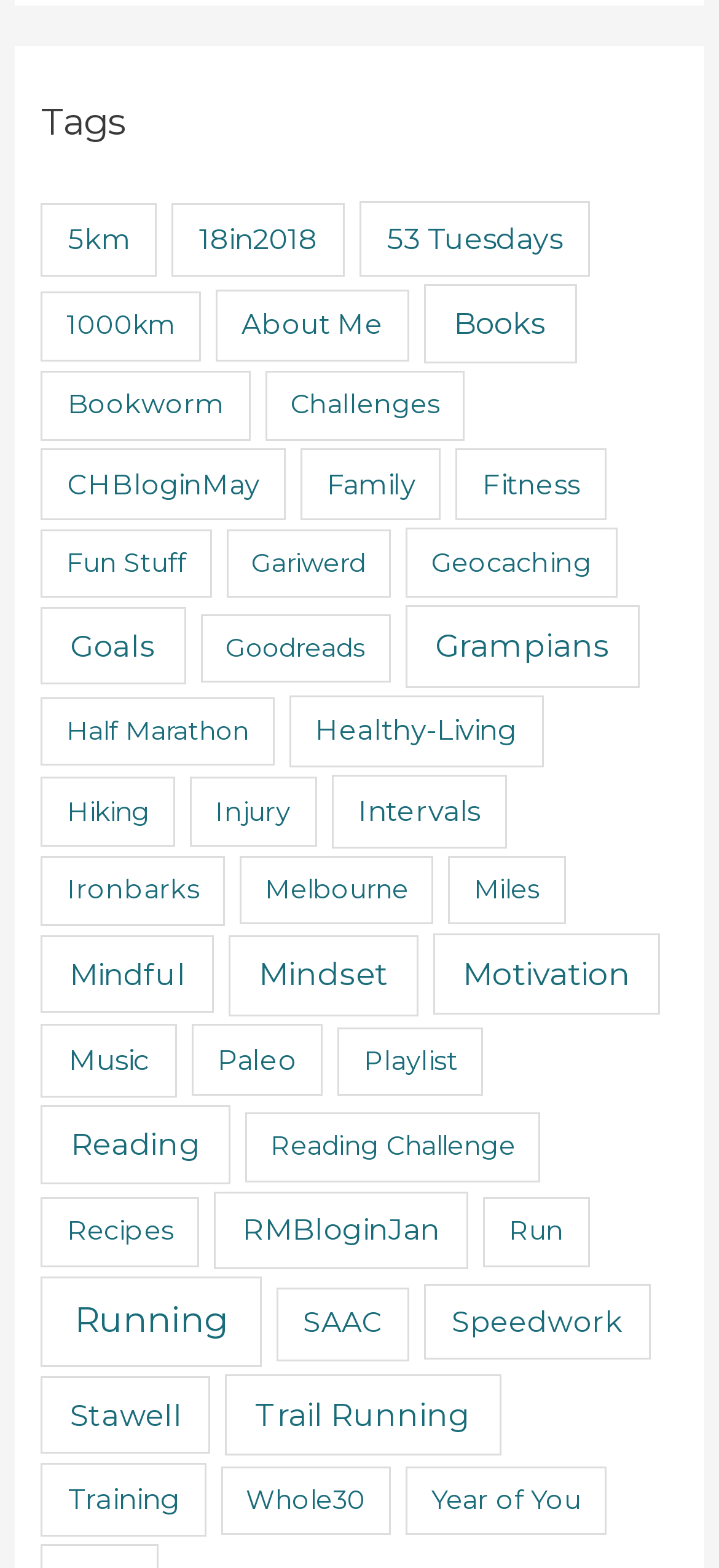Bounding box coordinates are specified in the format (top-left x, top-left y, bottom-right x, bottom-right y). All values are floating point numbers bounded between 0 and 1. Please provide the bounding box coordinate of the region this sentence describes: Year of You

[0.564, 0.935, 0.843, 0.979]